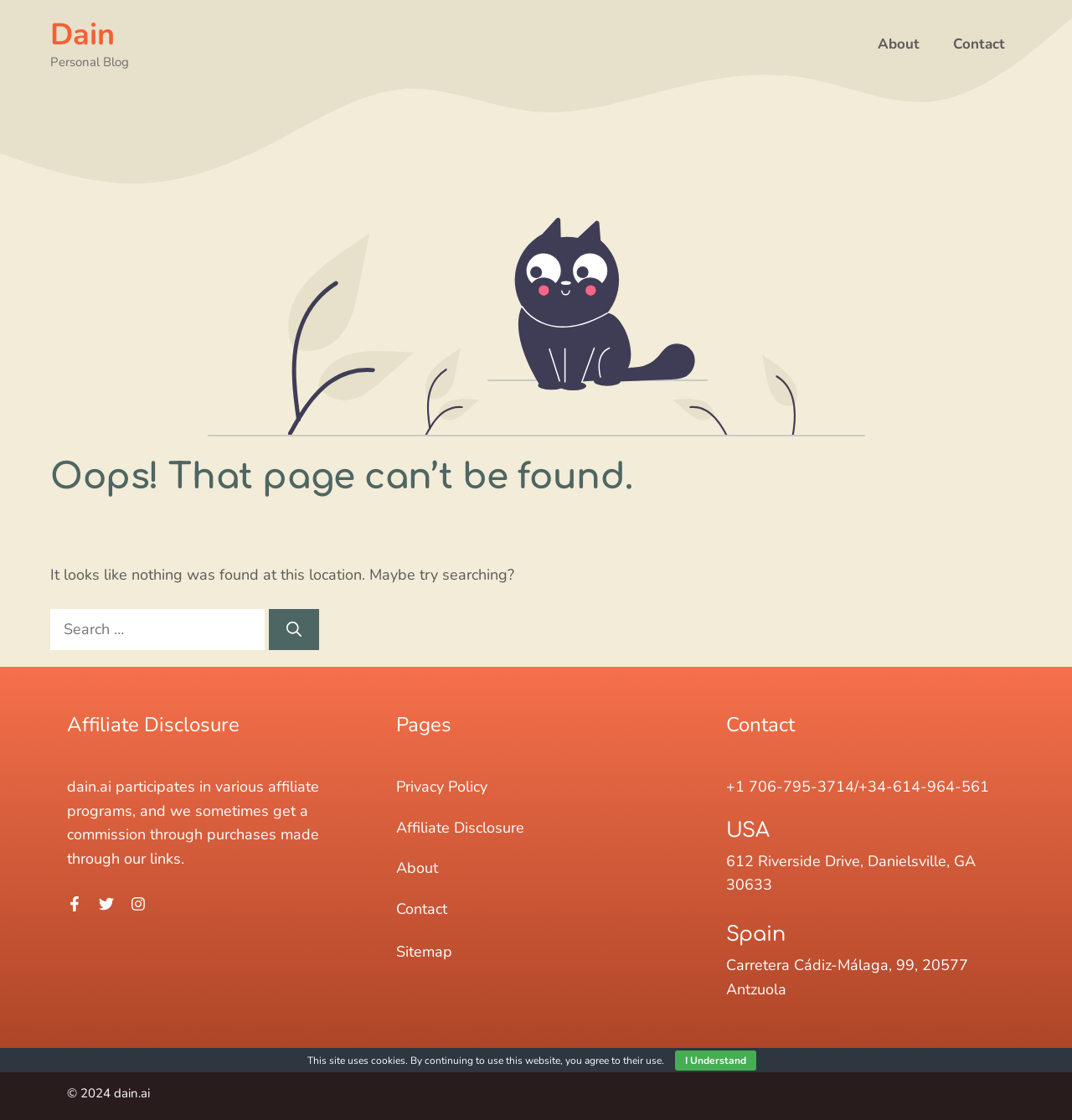Please locate the UI element described by "Contact" and provide its bounding box coordinates.

[0.37, 0.803, 0.417, 0.821]